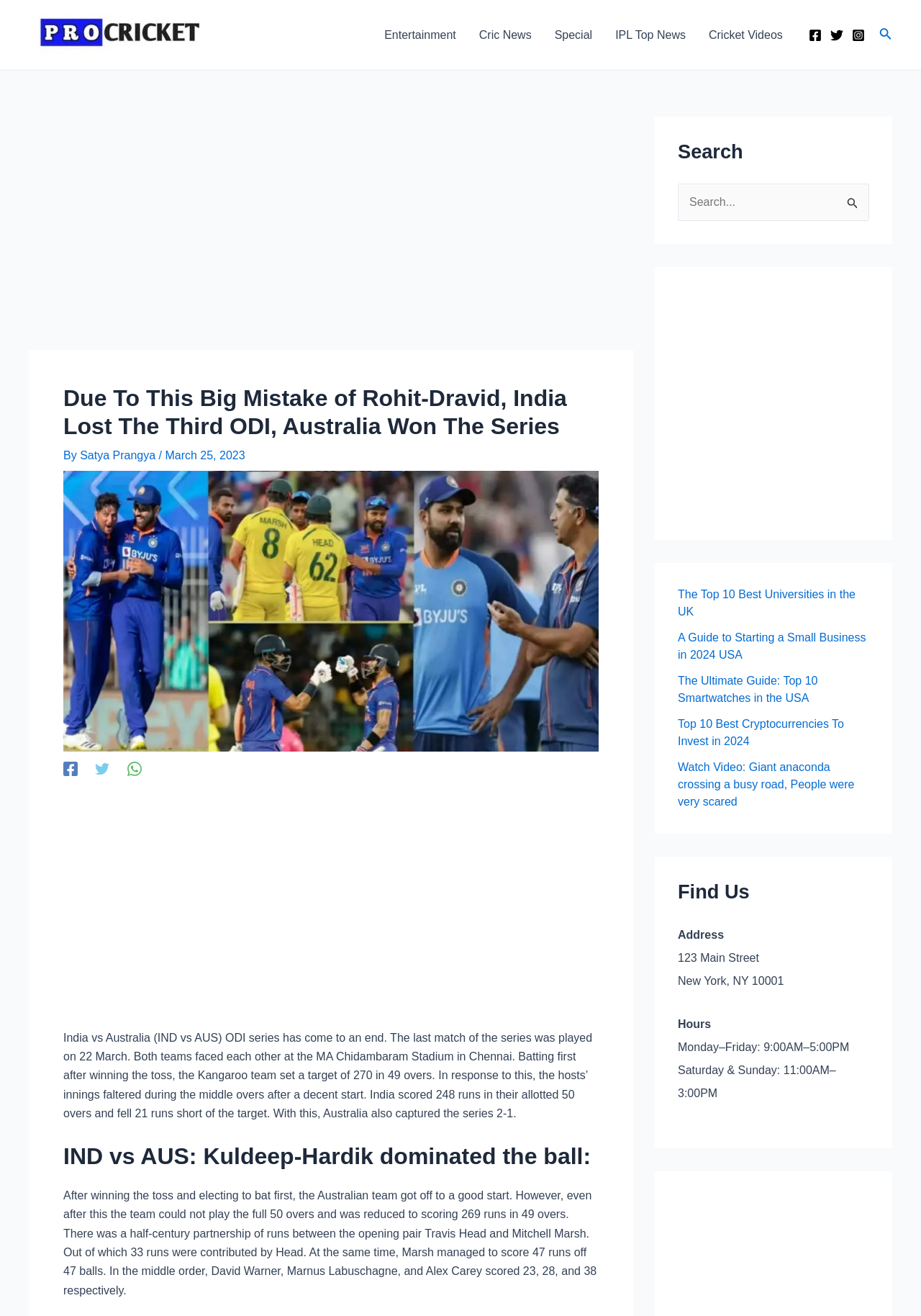Could you locate the bounding box coordinates for the section that should be clicked to accomplish this task: "Read the article 'The Top 10 Best Universities in the UK'".

[0.736, 0.447, 0.929, 0.469]